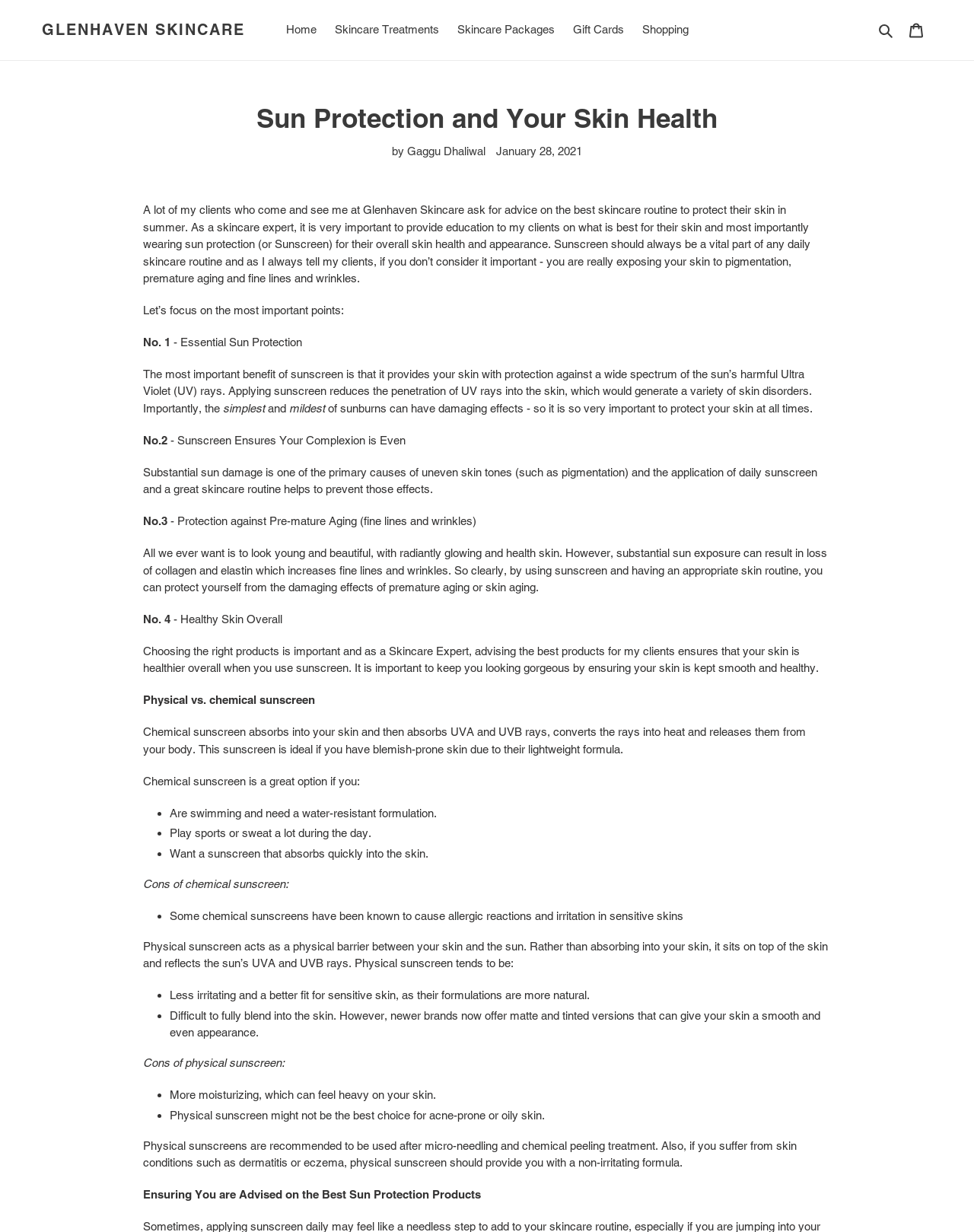Kindly determine the bounding box coordinates for the area that needs to be clicked to execute this instruction: "Subscribe to the Newsletter".

None